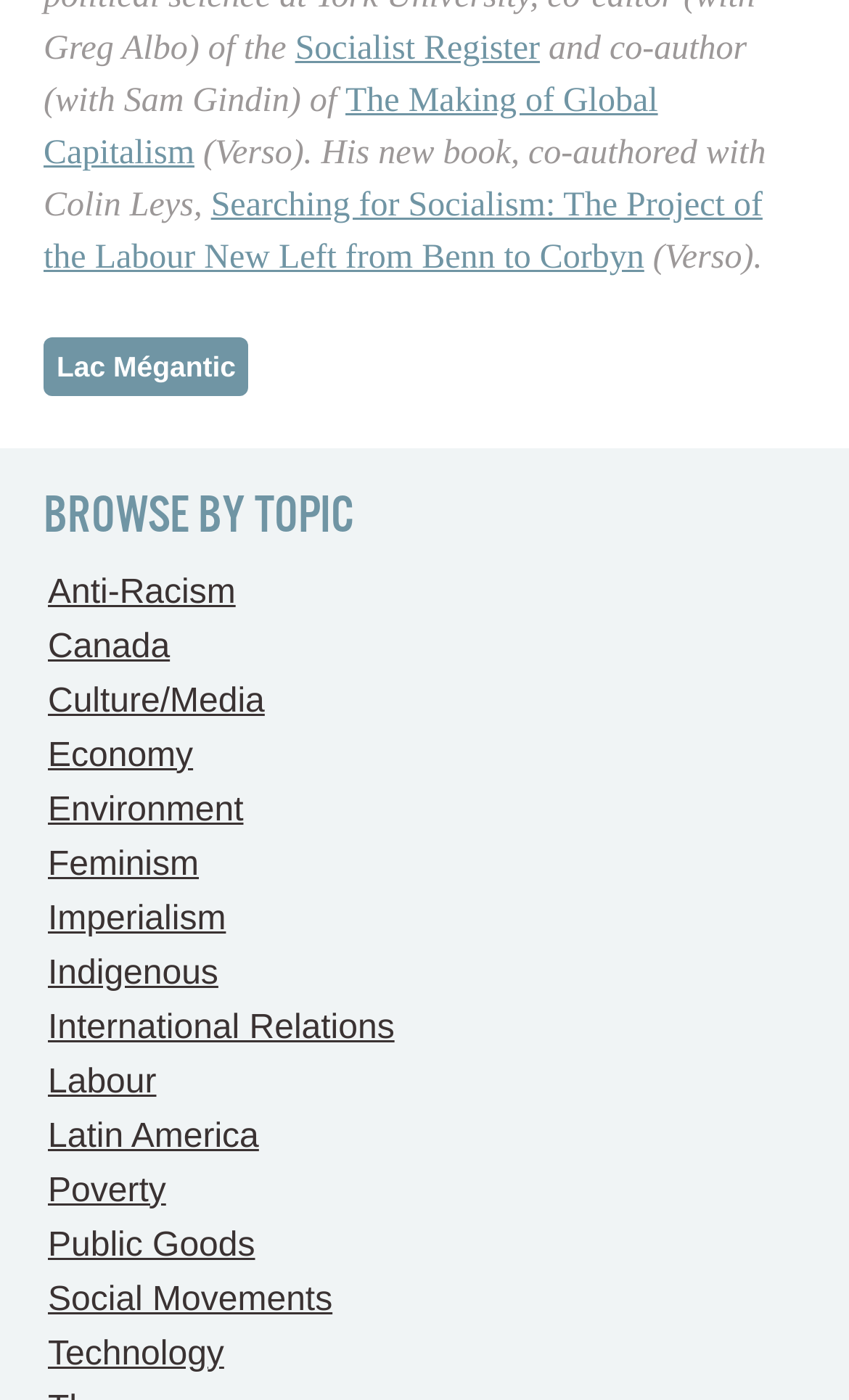Respond with a single word or phrase:
How many books are mentioned on this webpage?

2